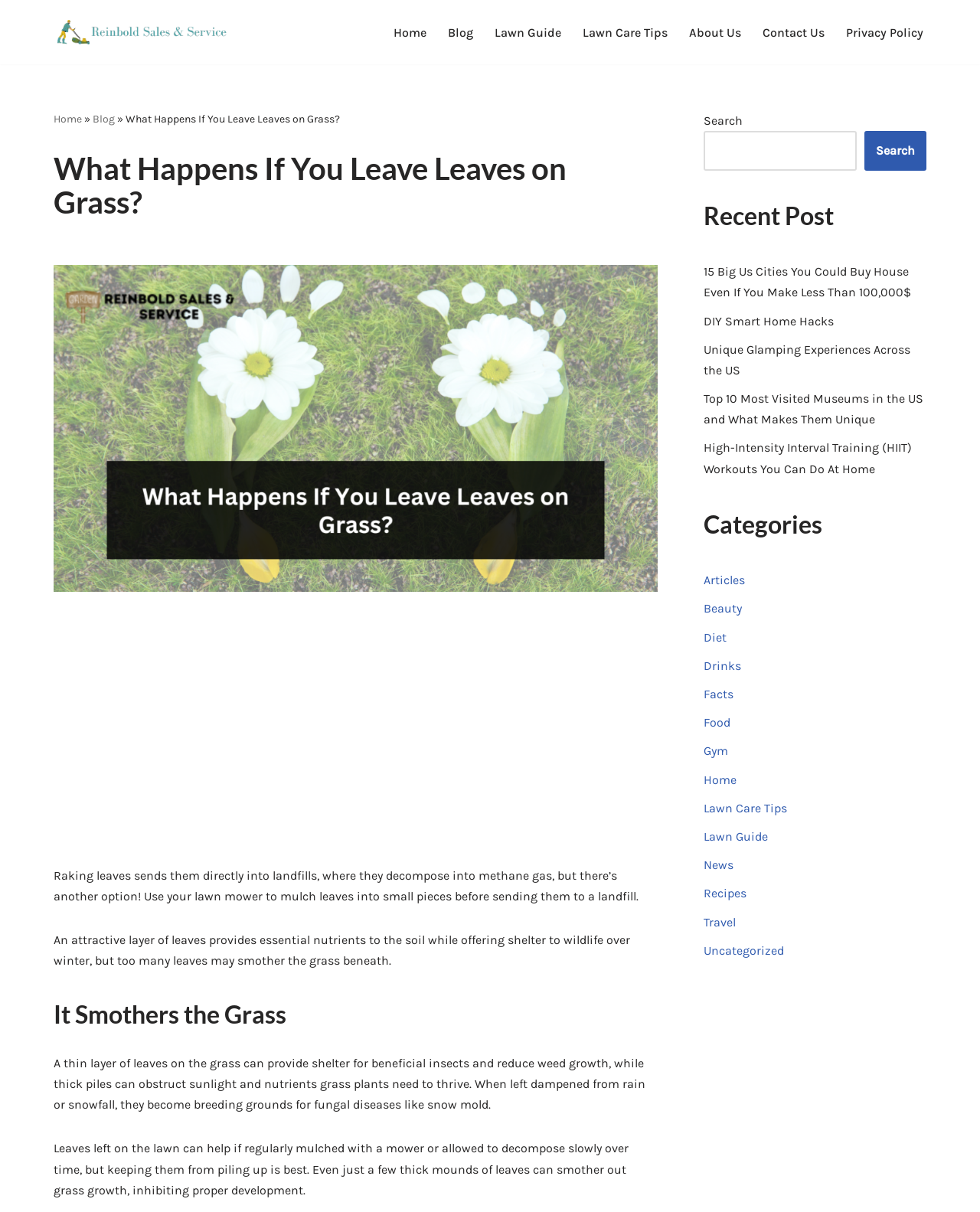Please locate the bounding box coordinates of the element's region that needs to be clicked to follow the instruction: "Read the 'Recent Post' about '15 Big Us Cities You Could Buy House Even If You Make Less Than 100,000$'". The bounding box coordinates should be provided as four float numbers between 0 and 1, i.e., [left, top, right, bottom].

[0.718, 0.218, 0.93, 0.247]